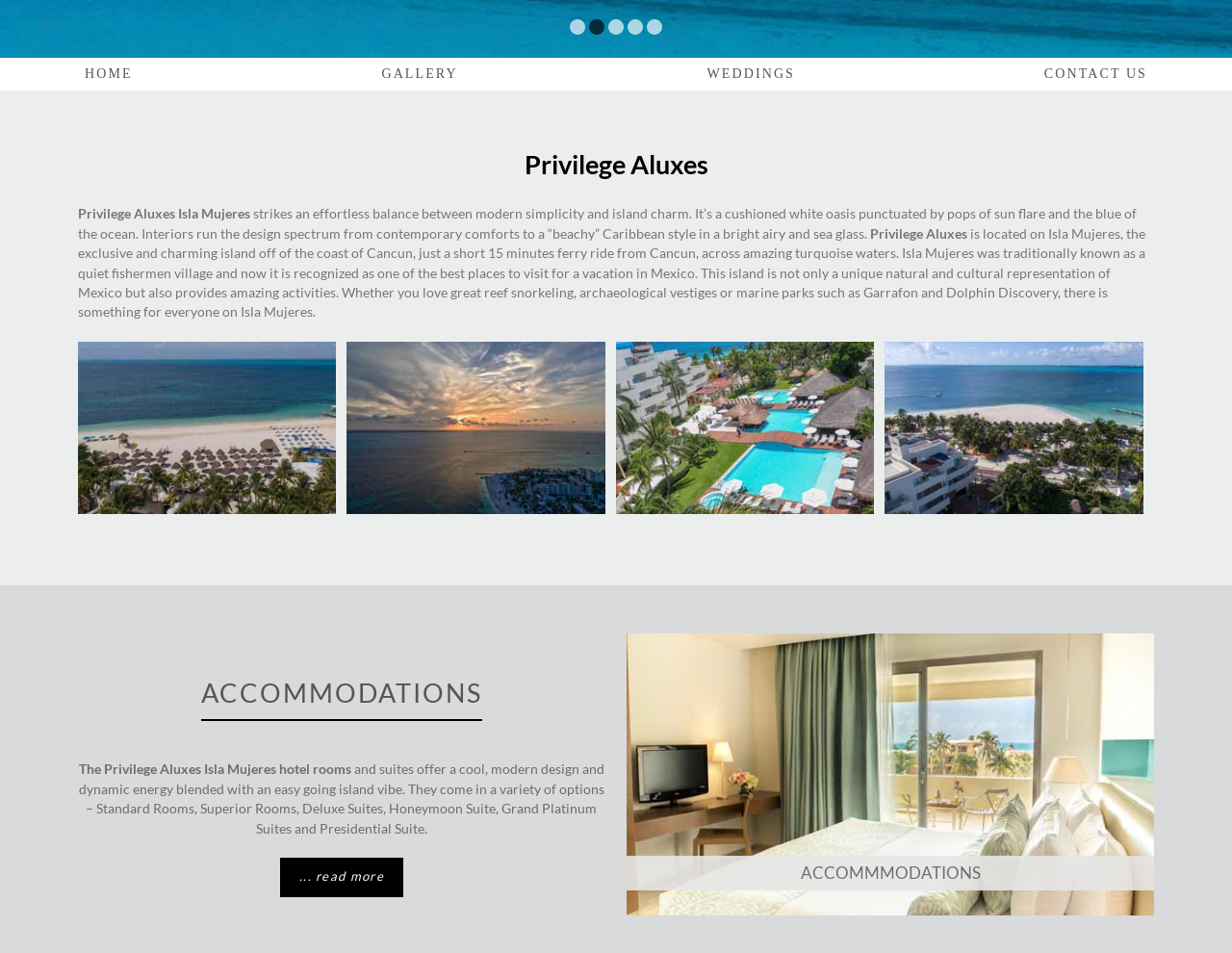Given the description "... read more", determine the bounding box of the corresponding UI element.

[0.227, 0.9, 0.327, 0.942]